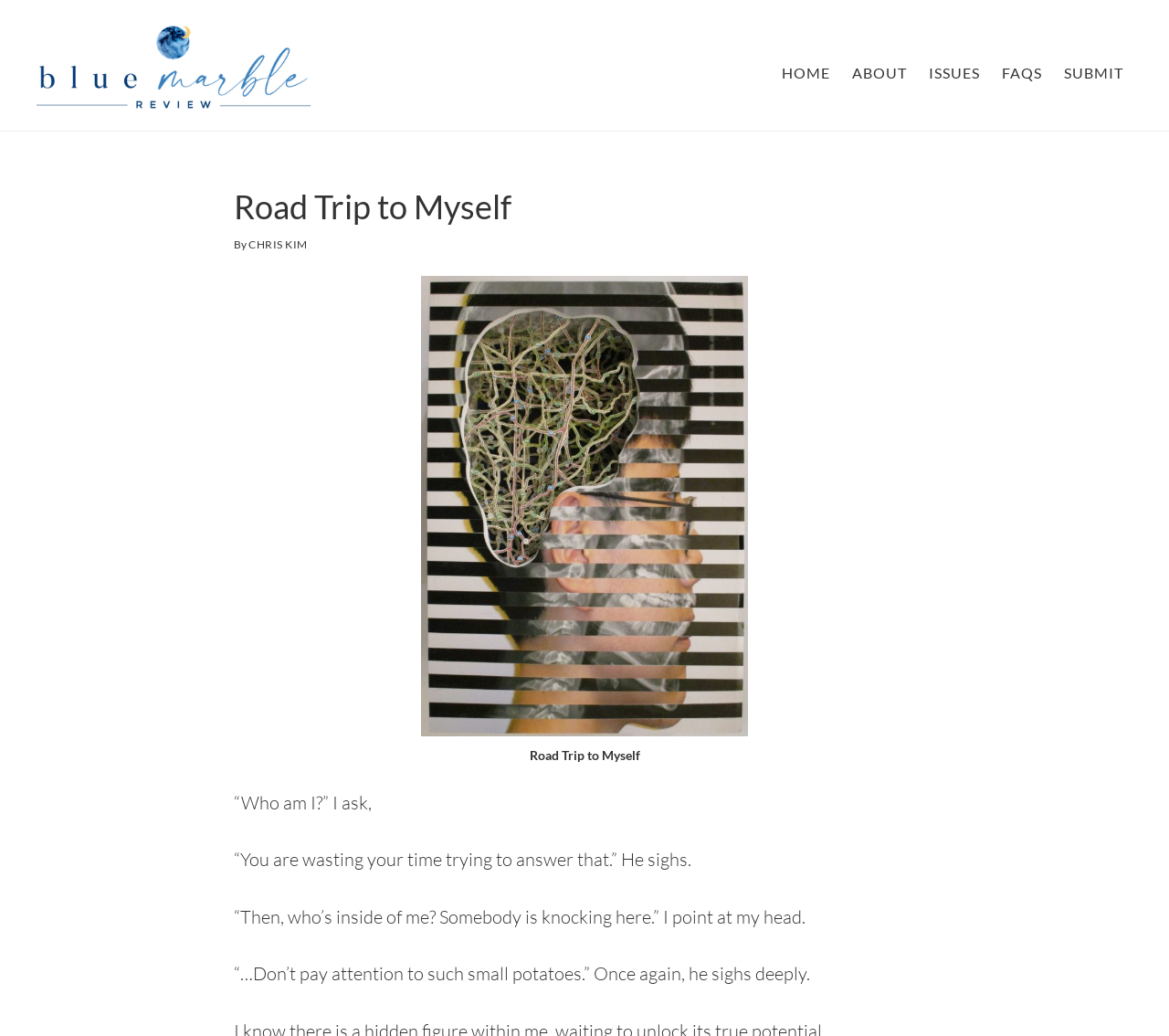Please determine the headline of the webpage and provide its content.

Road Trip to Myself